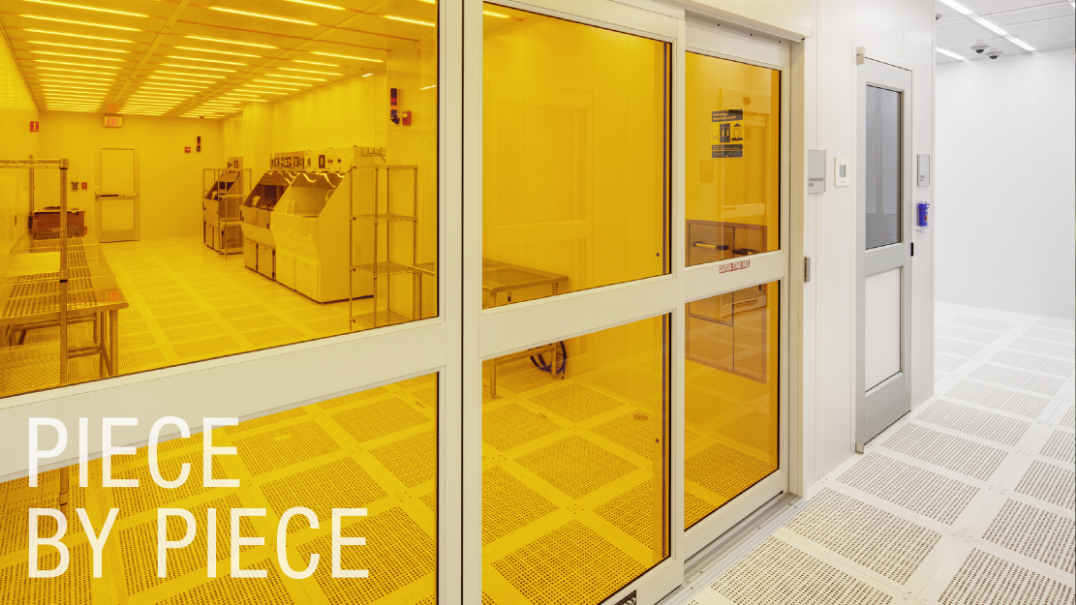Provide an in-depth description of the image you see.

The image titled "Piece by Piece" features a modern research lab environment characterized by sleek, clean lines and a bright, illuminated setting. The interior is dominated by a yellow-tinted glass door that opens into a spacious lab, showcasing an organized layout with stainless steel tables and equipment on the left. The flooring, designed for practicality, features a grid pattern that enhances the industrial aesthetic. On the right, a solid door leads to another section of the facility, indicating a thoughtful design that promotes flow and accessibility within the workspace. This image reflects the innovative architectural design by Flad Architects, focusing on maximizing functional space within older campus buildings while integrating modern technology.